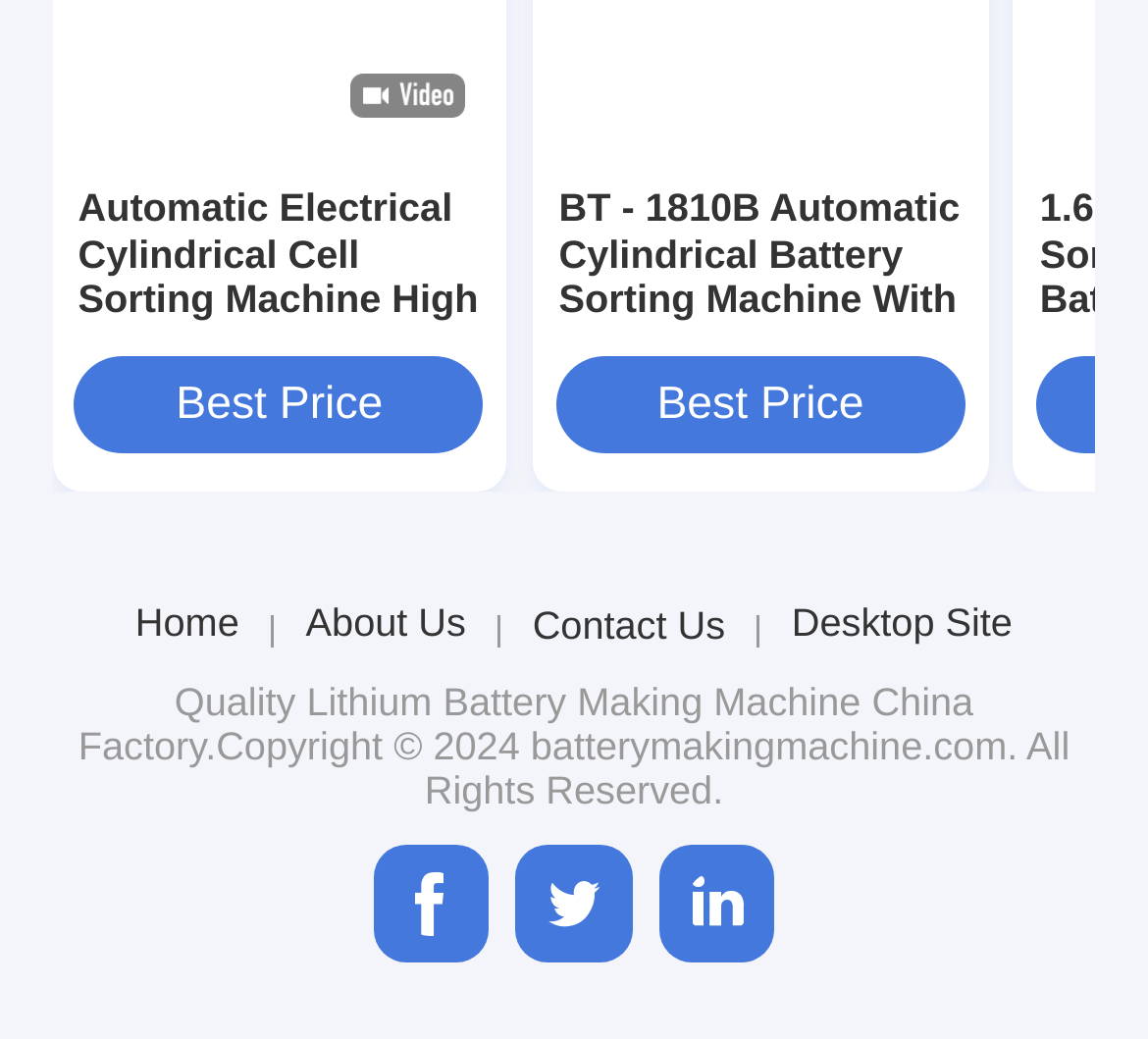Please identify the bounding box coordinates of the clickable area that will allow you to execute the instruction: "Visit the company's Facebook page".

[0.325, 0.813, 0.426, 0.925]